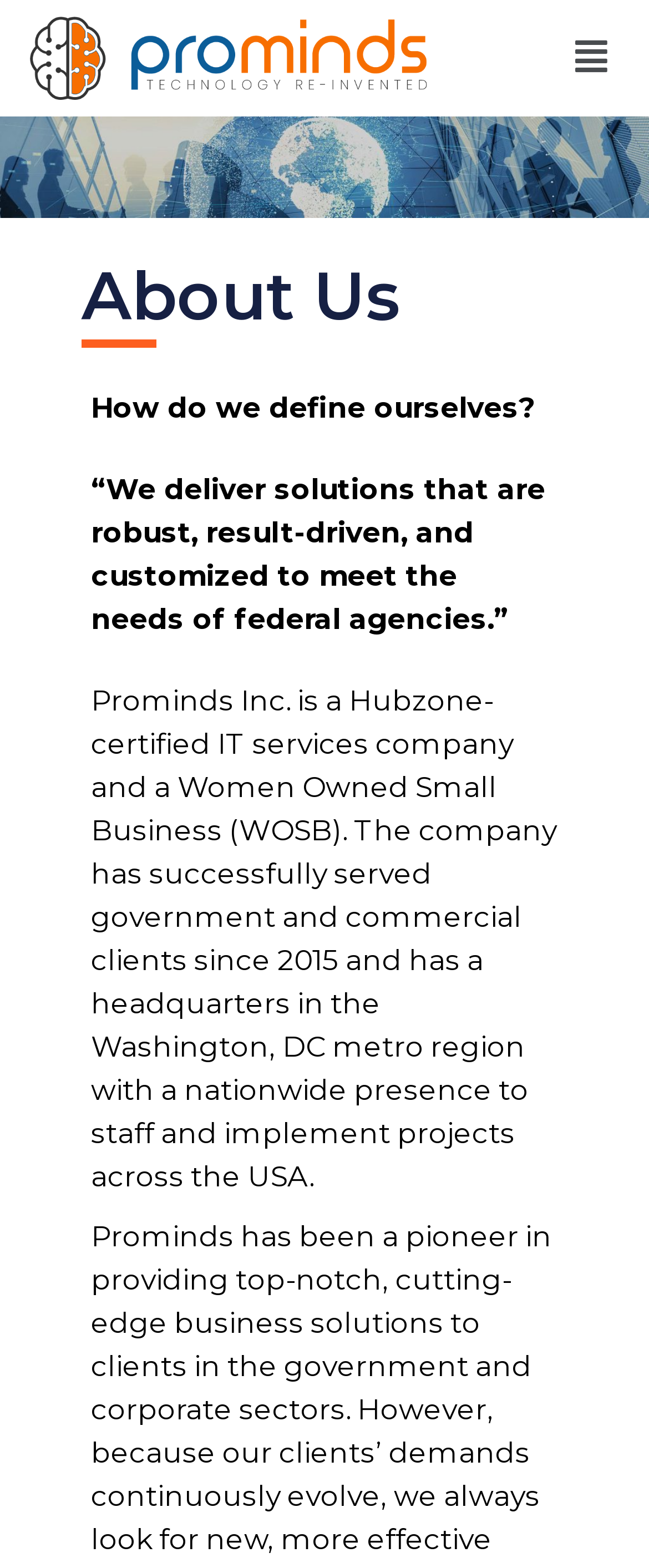Please give a short response to the question using one word or a phrase:
Where is the company's headquarters located?

Washington, DC metro region